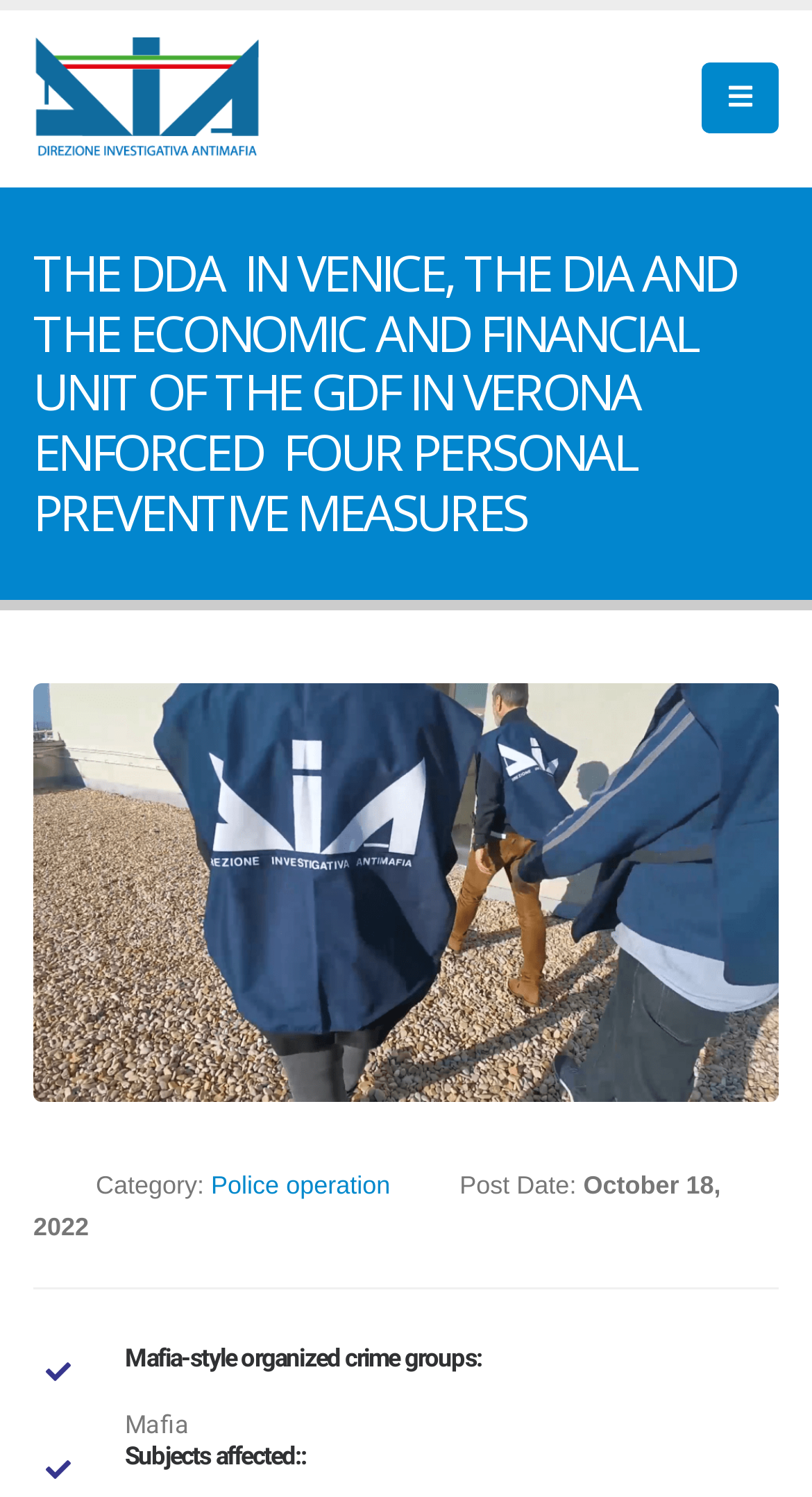Can you locate the main headline on this webpage and provide its text content?

THE DDA  IN VENICE, THE DIA AND THE ECONOMIC AND FINANCIAL  UNIT OF THE GDF IN VERONA ENFORCED  FOUR PERSONAL PREVENTIVE MEASURES